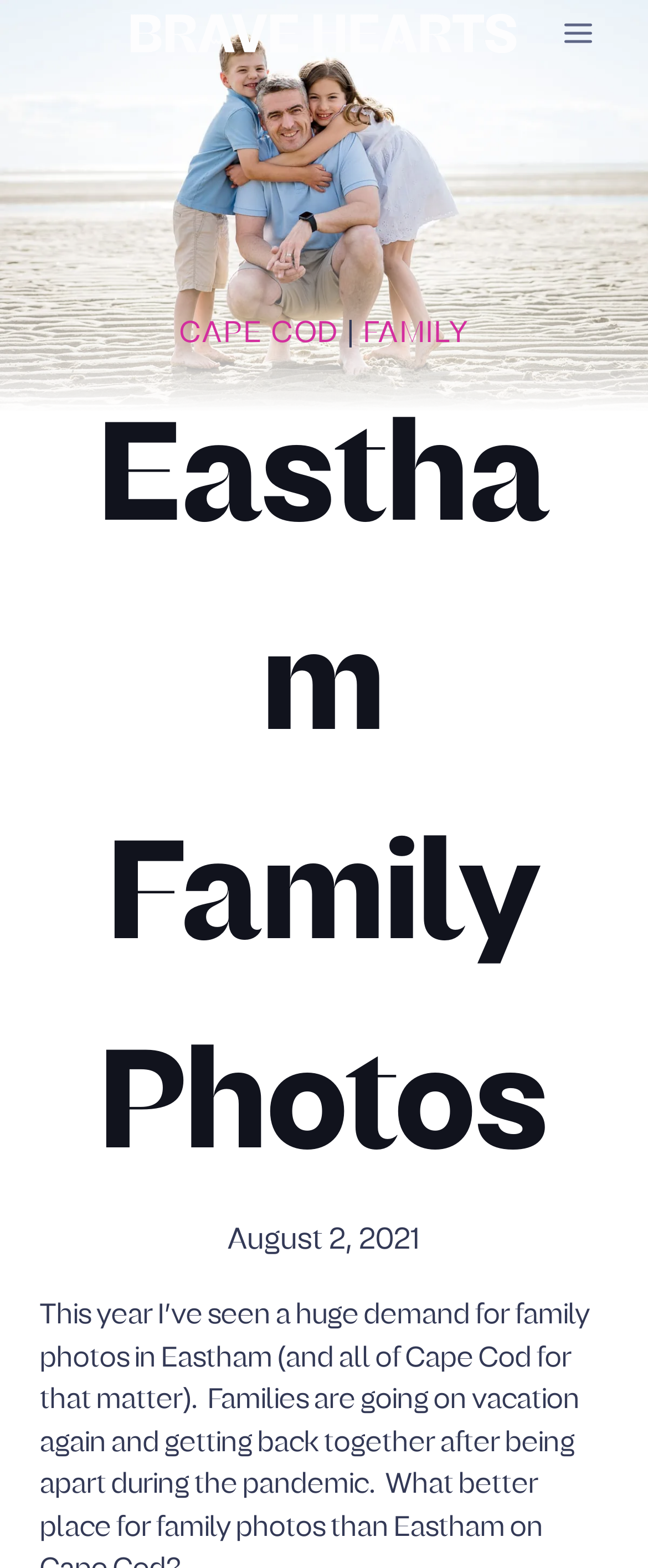What is the name of the beach in the photo?
Please give a detailed answer to the question using the information shown in the image.

By analyzing the webpage, I found an image of a father and his children on a beach, and the header 'Eastham Family Photos' above it. This suggests that the photo is related to family photos in Eastham, and the beach is likely First Encounter Beach, which is mentioned in the meta description.